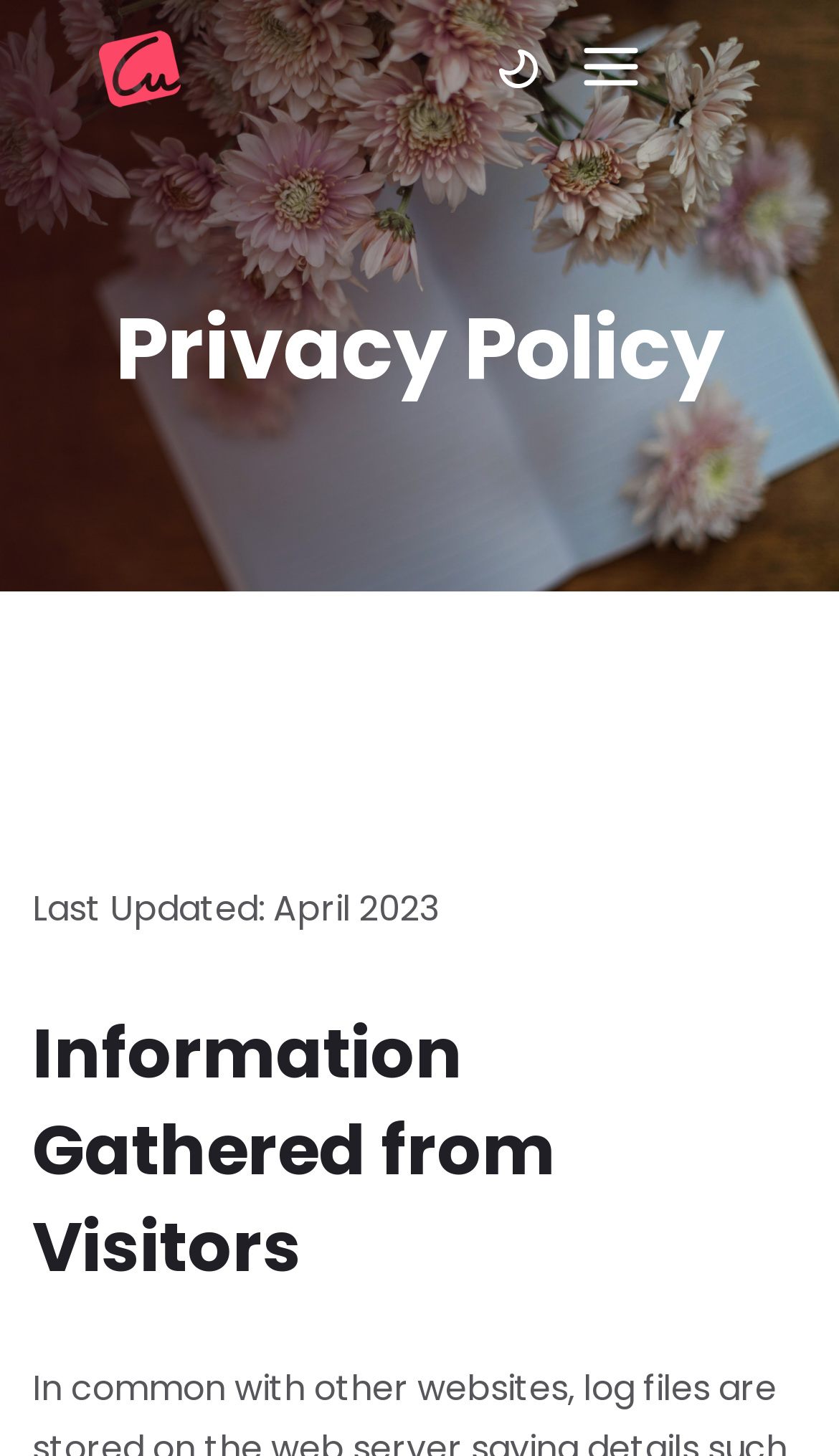Analyze the image and provide a detailed answer to the question: What is the topic of the webpage?

The topic of the webpage can be determined by looking at the main heading, which says 'Privacy Policy'. This heading is prominent and centered on the webpage, indicating that it is the main topic.